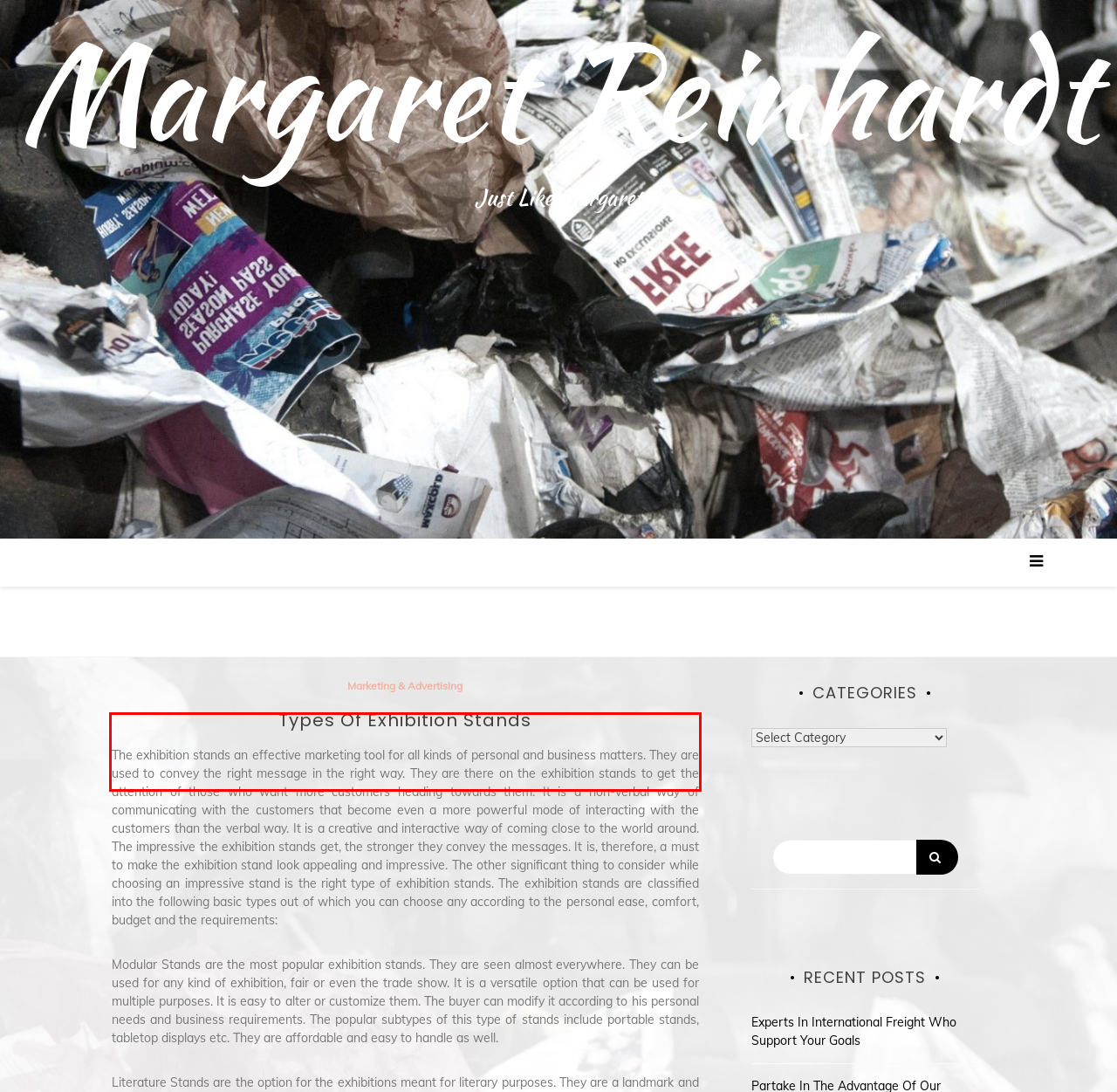Within the screenshot of a webpage, identify the red bounding box and perform OCR to capture the text content it contains.

Row Stands are not very popular among the masses. It is because of the complicated design that they are often avoided. Besides this there is nothing too complex about these. They can stay connected with the surrounding stands or can be placed at a distance to create enough space in between the stands to ensure movement